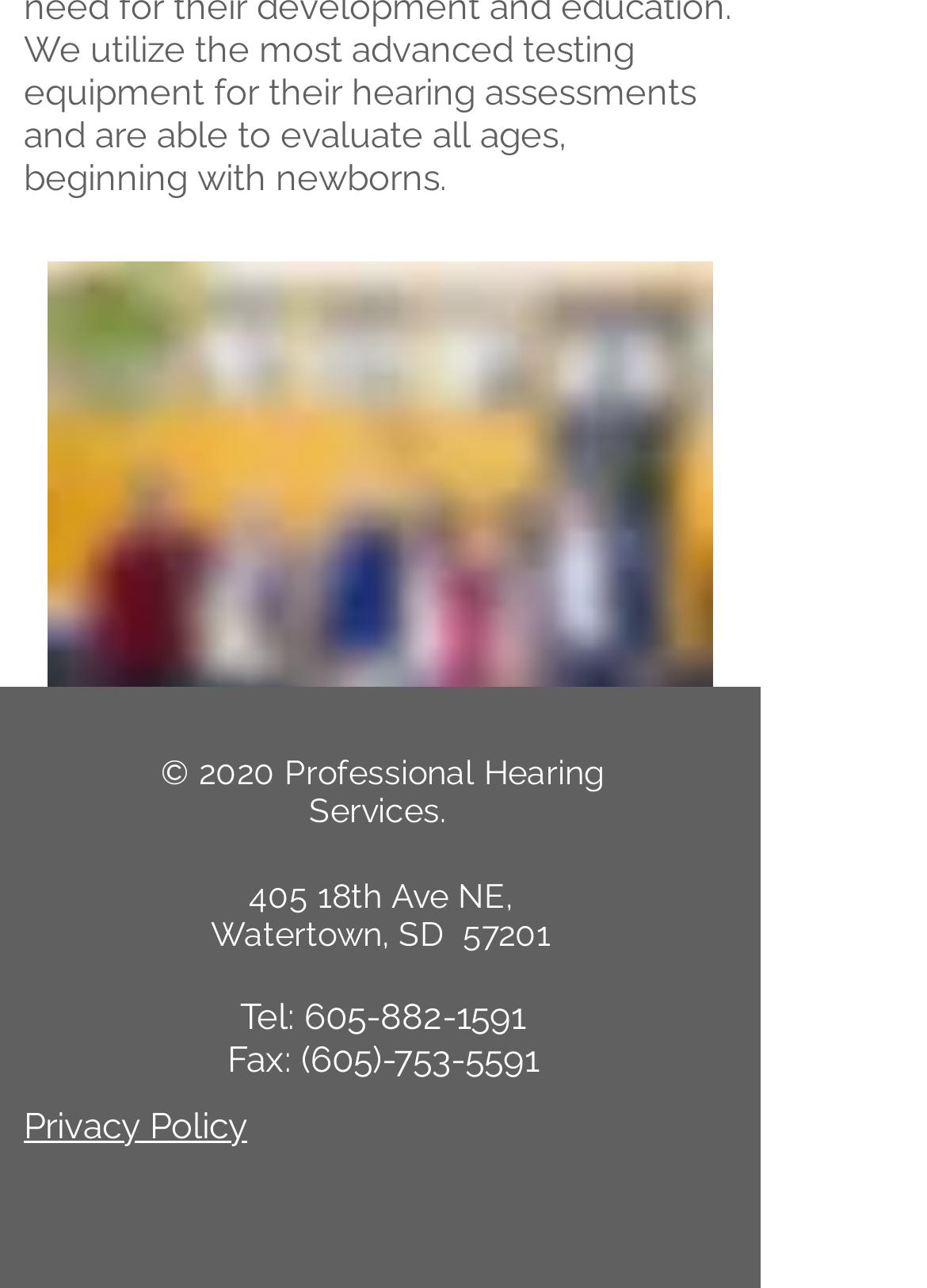What social media platform is linked on the webpage?
Using the visual information, reply with a single word or short phrase.

Facebook